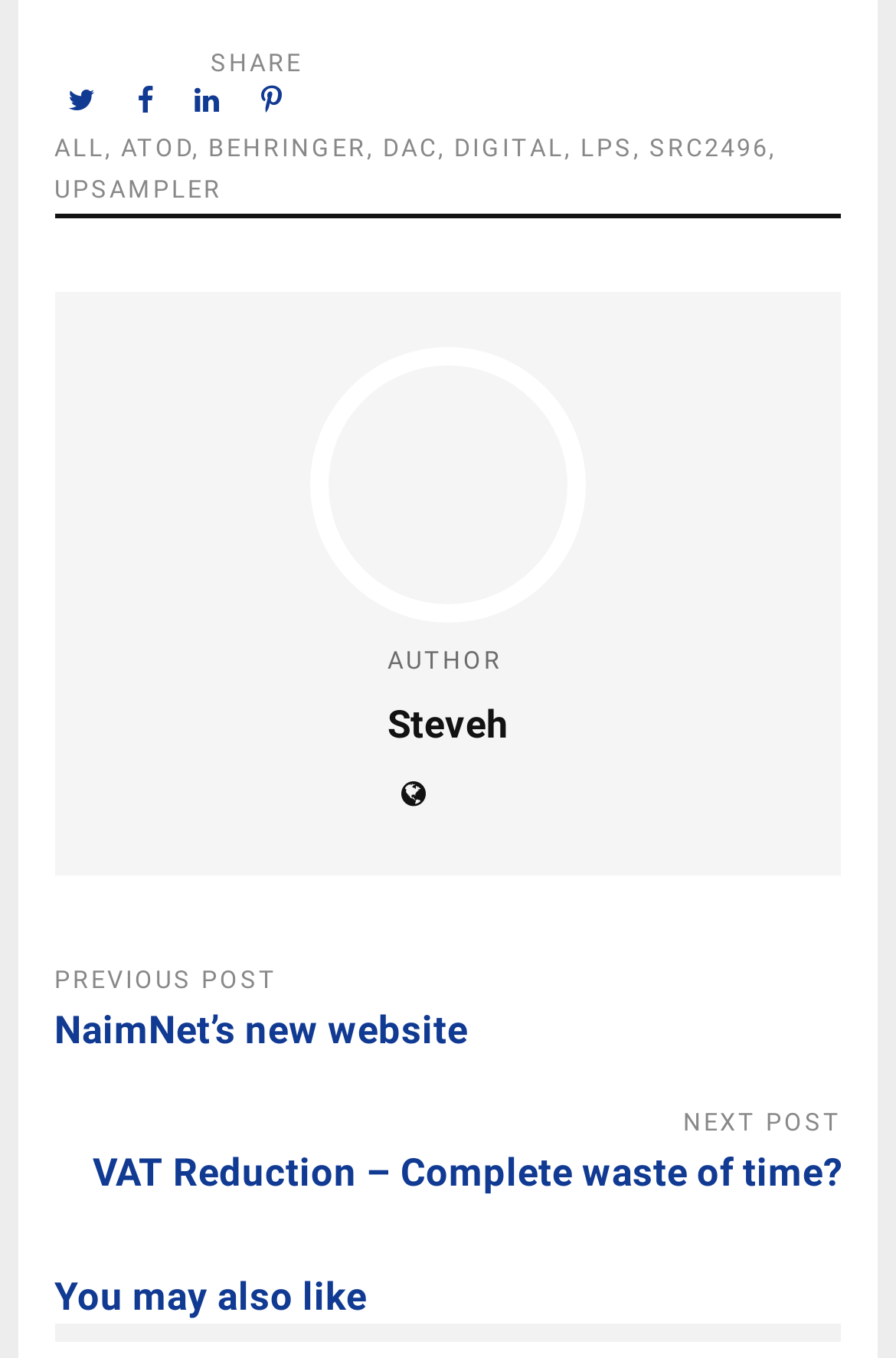Identify the bounding box coordinates for the element that needs to be clicked to fulfill this instruction: "Go to the next post". Provide the coordinates in the format of four float numbers between 0 and 1: [left, top, right, bottom].

[0.103, 0.846, 0.939, 0.88]